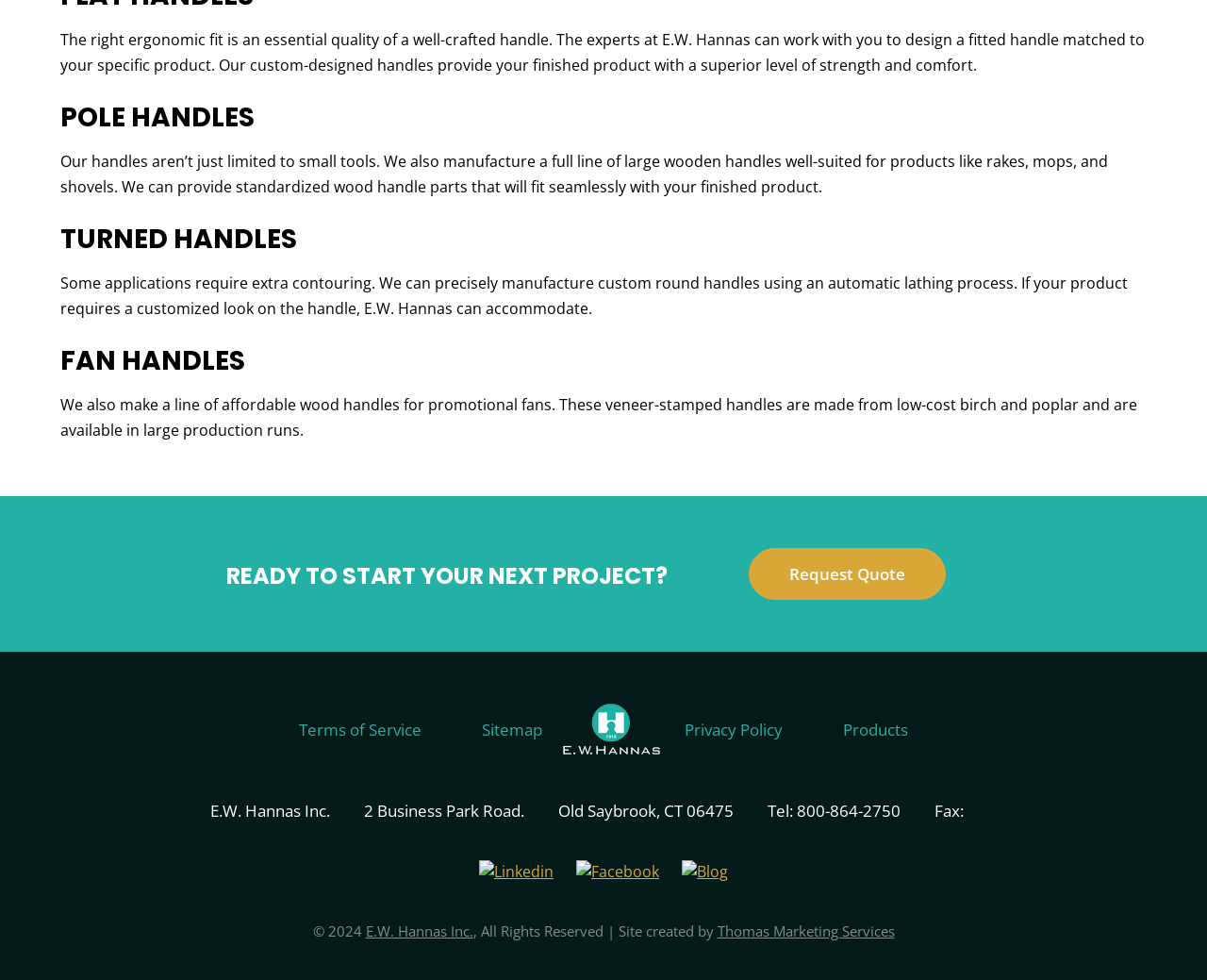Determine the bounding box coordinates of the clickable element to achieve the following action: 'Go to the blog'. Provide the coordinates as four float values between 0 and 1, formatted as [left, top, right, bottom].

[0.565, 0.879, 0.603, 0.9]